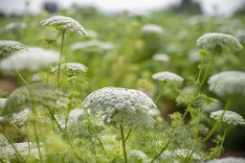Review the image closely and give a comprehensive answer to the question: What is the background of the image?

The delicate blooms are set against a soft-focus background of lush greenery, which enhances the botanical details and the overall serene atmosphere of the scene.